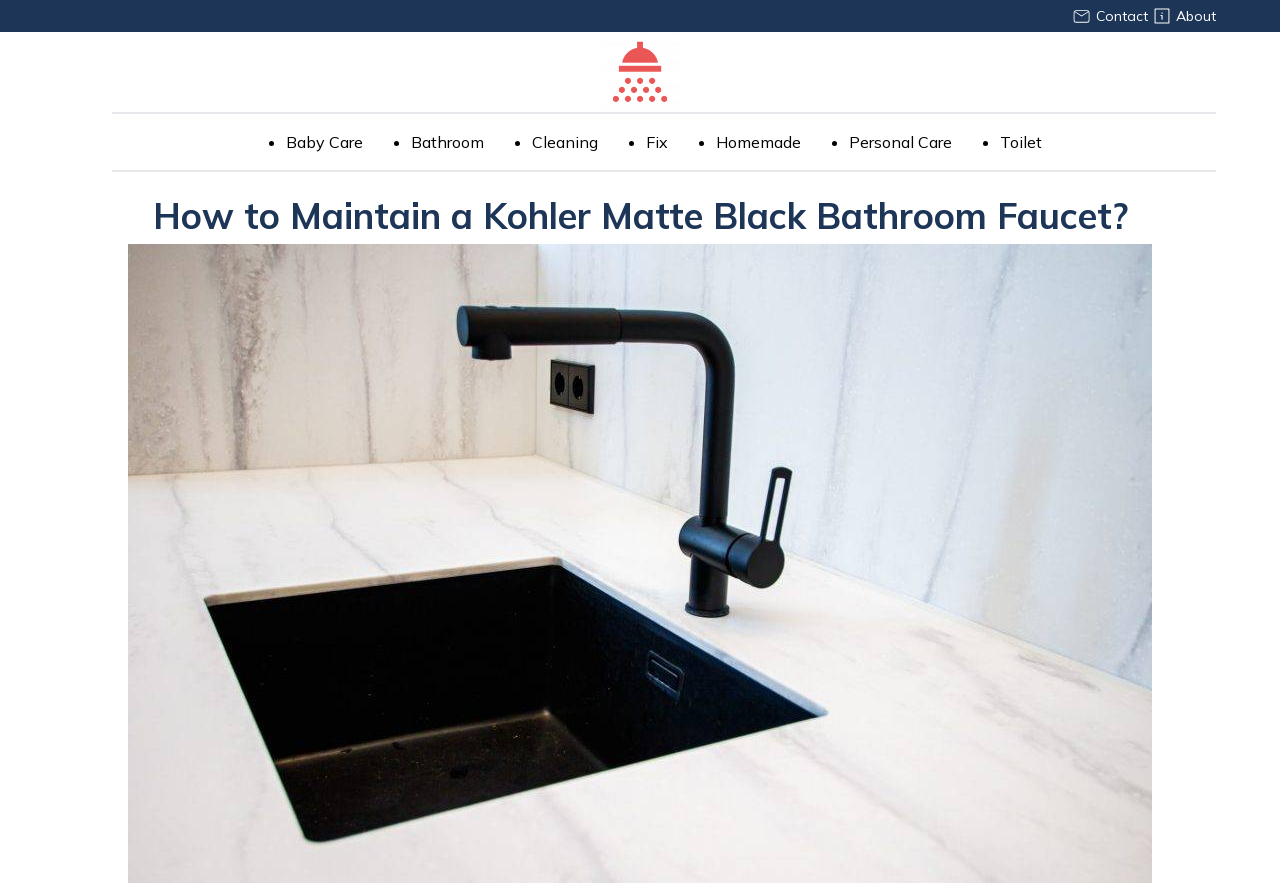Please answer the following question using a single word or phrase: 
How many categories are listed on the webpage?

7